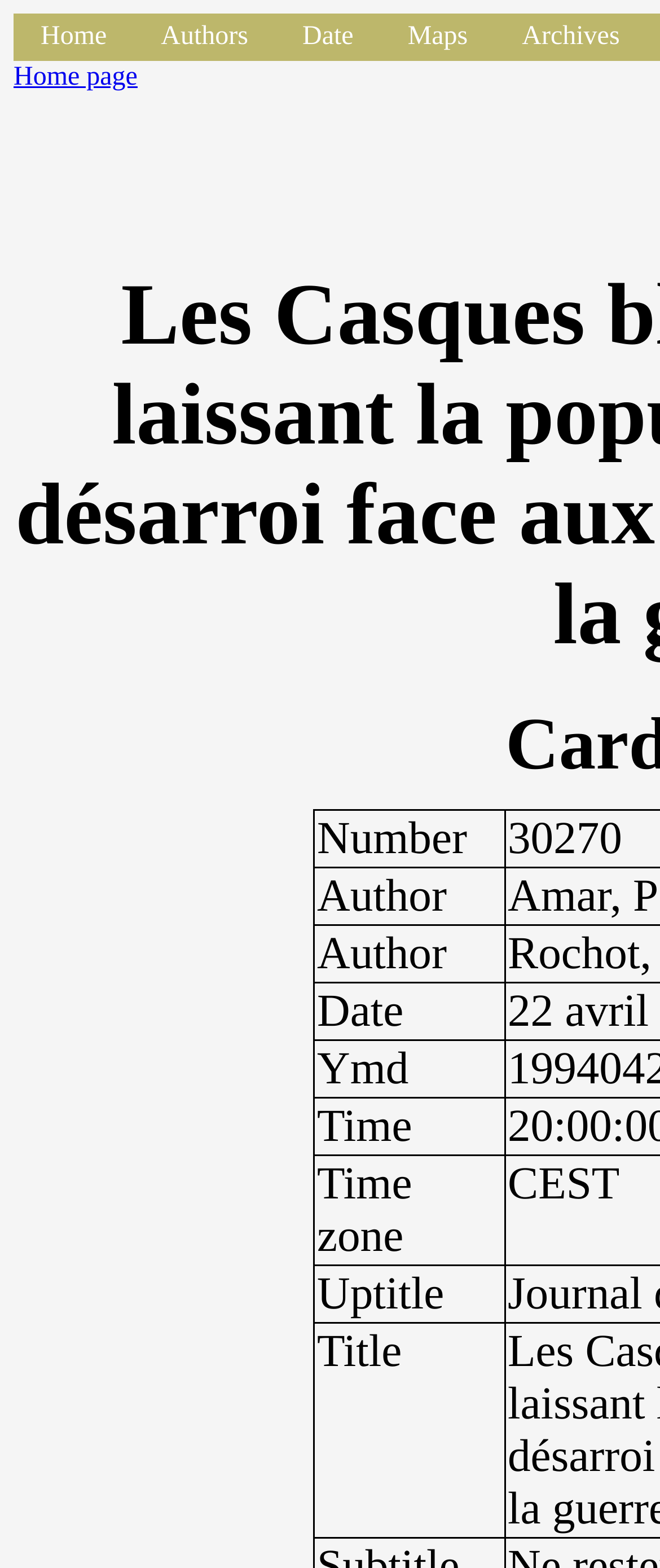Explain in detail what is displayed on the webpage.

The webpage is titled "Fiche" and has a navigation menu at the top with five links: "Home", "Authors", "Date", "Maps", and "Archives", evenly spaced and aligned horizontally. Below the navigation menu, there is another "Home page" link.

The main content of the page is divided into two sections. On the left side, there are several static text elements, including "Author", "Date", "Ymd", "Time", and "Time zone", stacked vertically. On the right side of the "Time zone" text, there is another static text element "CEST".

Below these text elements, there are two more static text elements, "Uptitle" and "Title", also stacked vertically. The "Uptitle" text is positioned above the "Title" text.